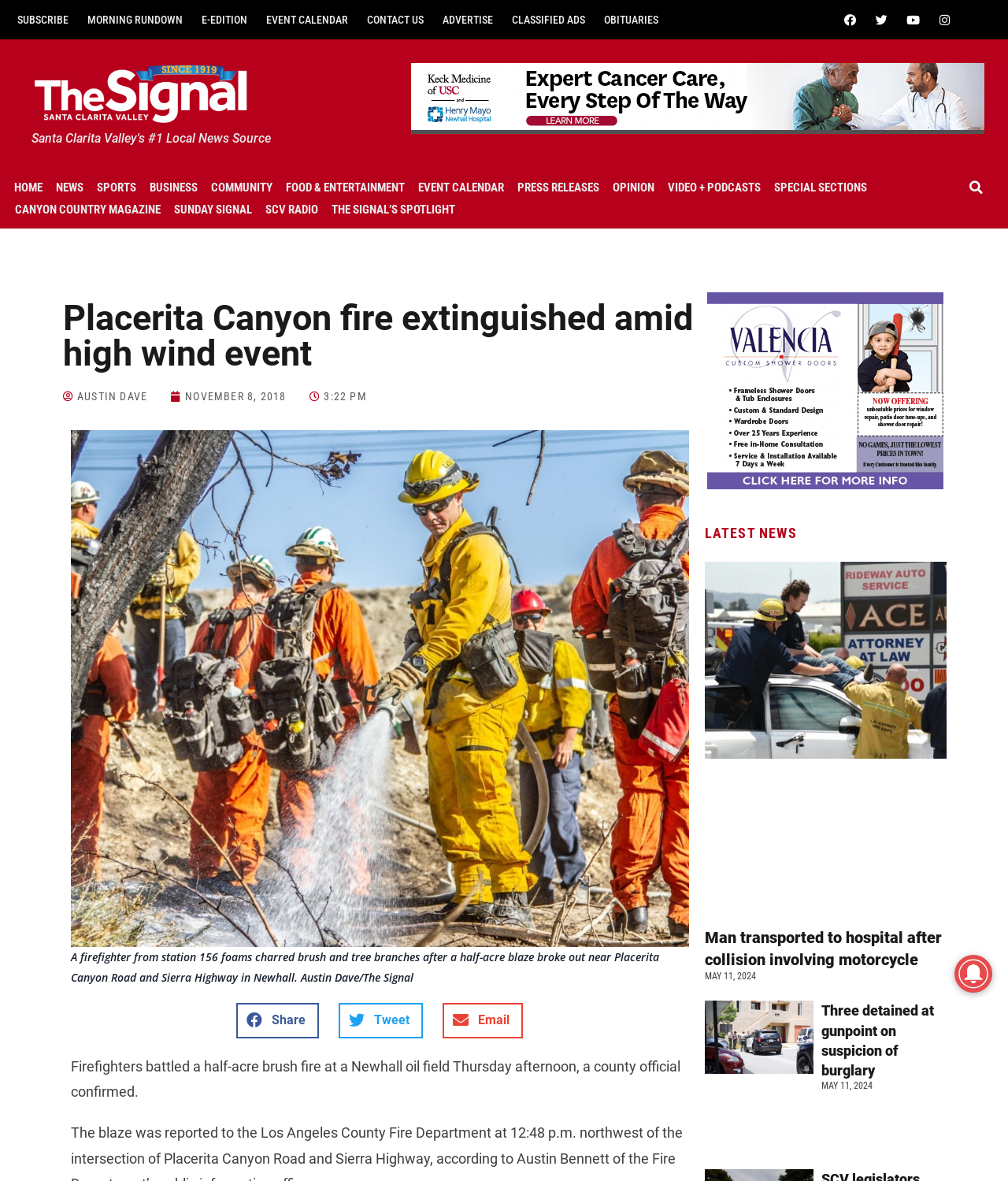Locate the bounding box coordinates of the area where you should click to accomplish the instruction: "Read the latest news".

[0.699, 0.441, 0.939, 0.463]